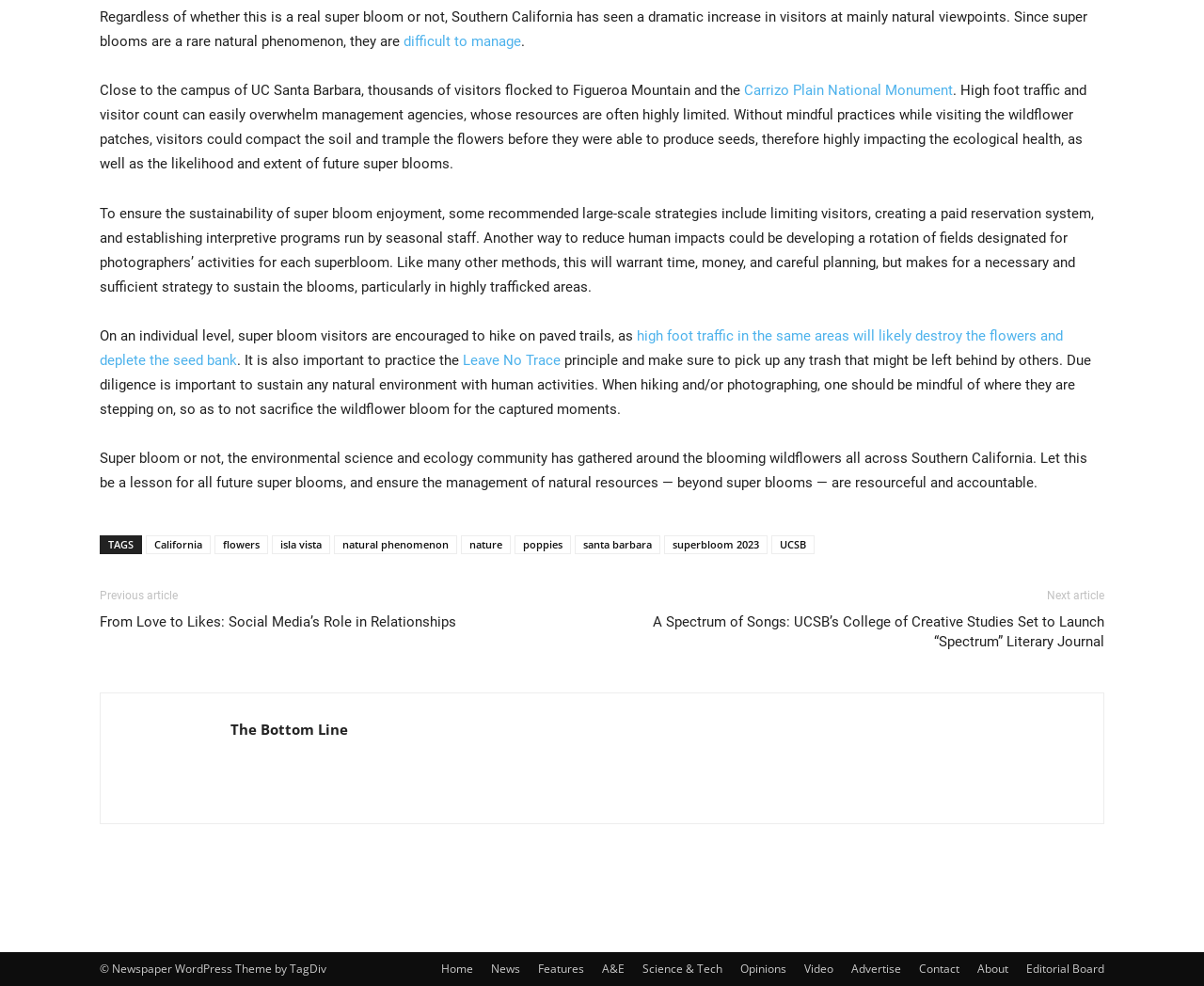Determine the bounding box for the UI element that matches this description: "aria-label="Telegram" title="Telegram"".

None